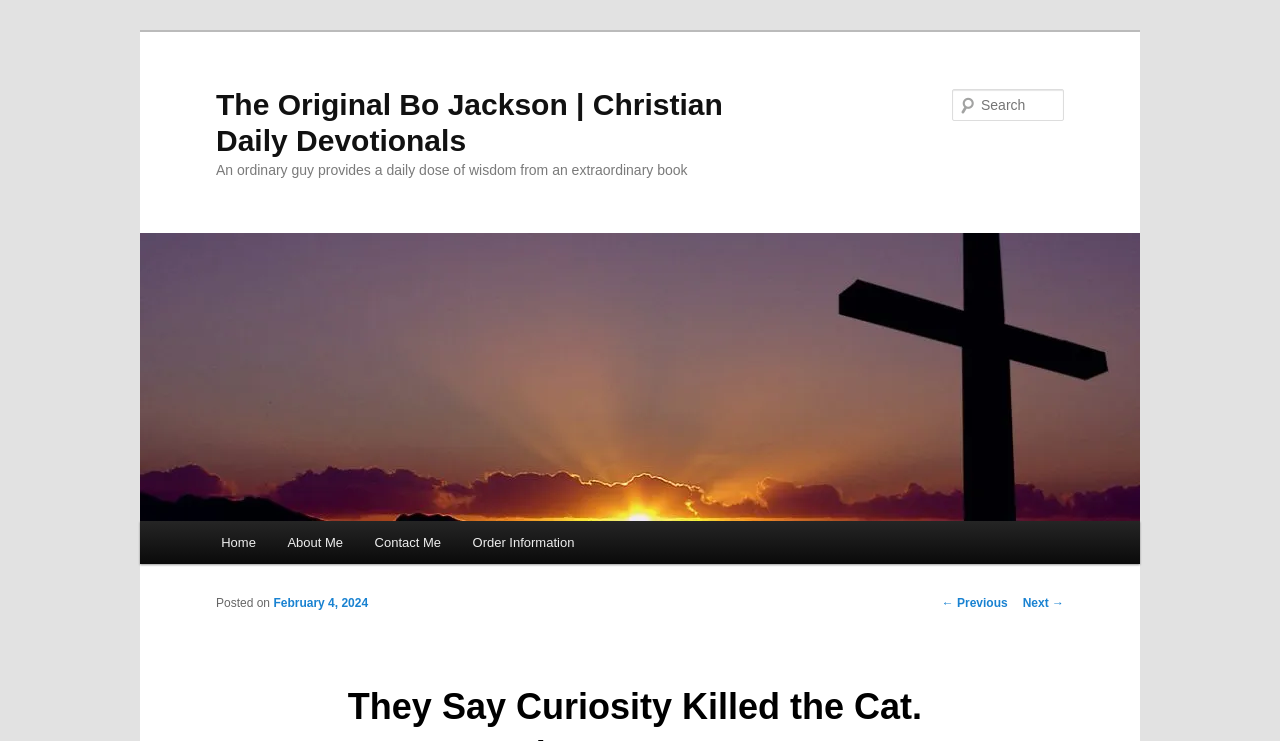What is the function of the '← Previous' and 'Next →' links?
Using the image, answer in one word or phrase.

Post navigation